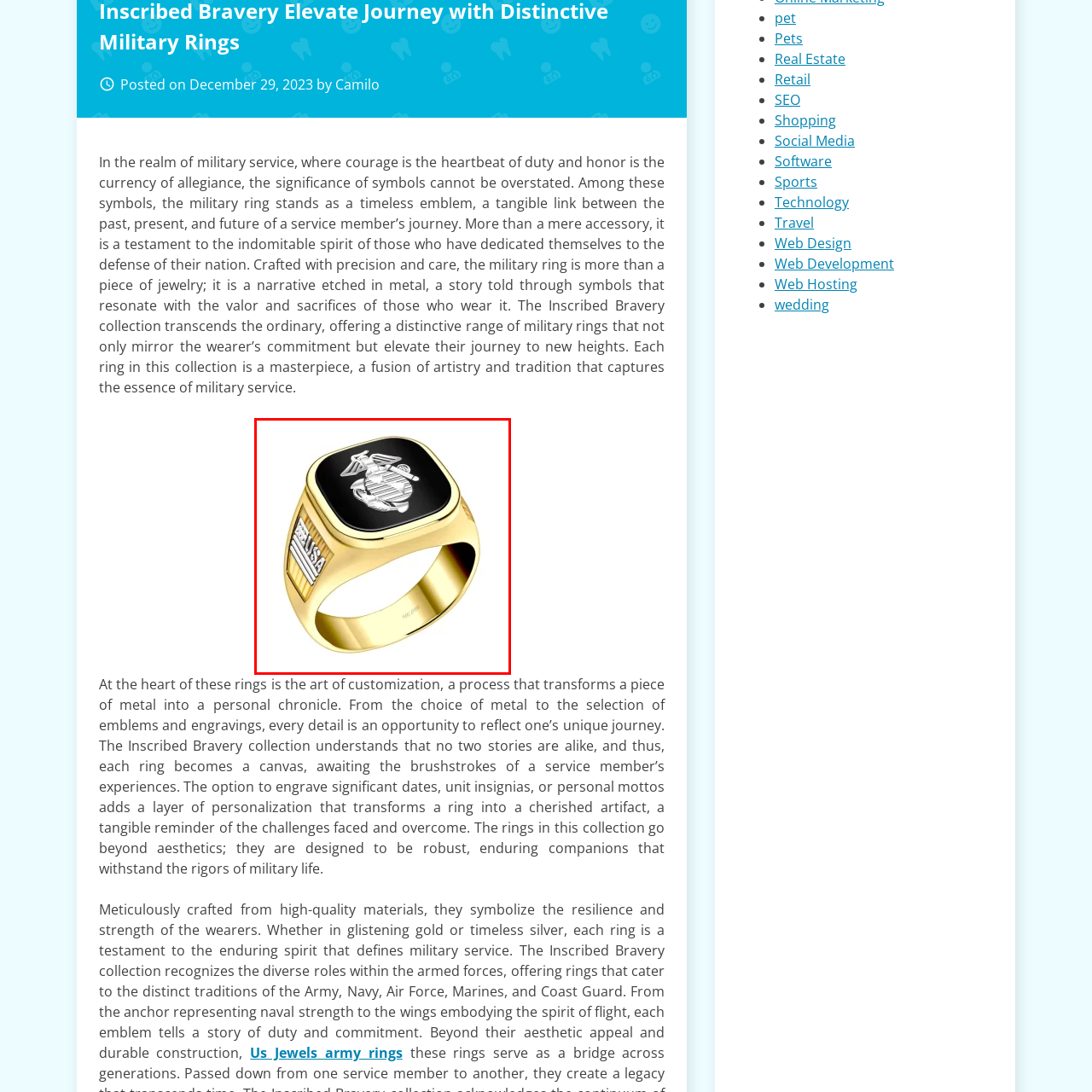Focus on the part of the image that is marked with a yellow outline and respond in detail to the following inquiry based on what you observe: 
What is engraved at the center of the ring?

According to the caption, the emblem of the Marine Corps is intricately engraved at the center of the ring, symbolizing bravery and commitment.